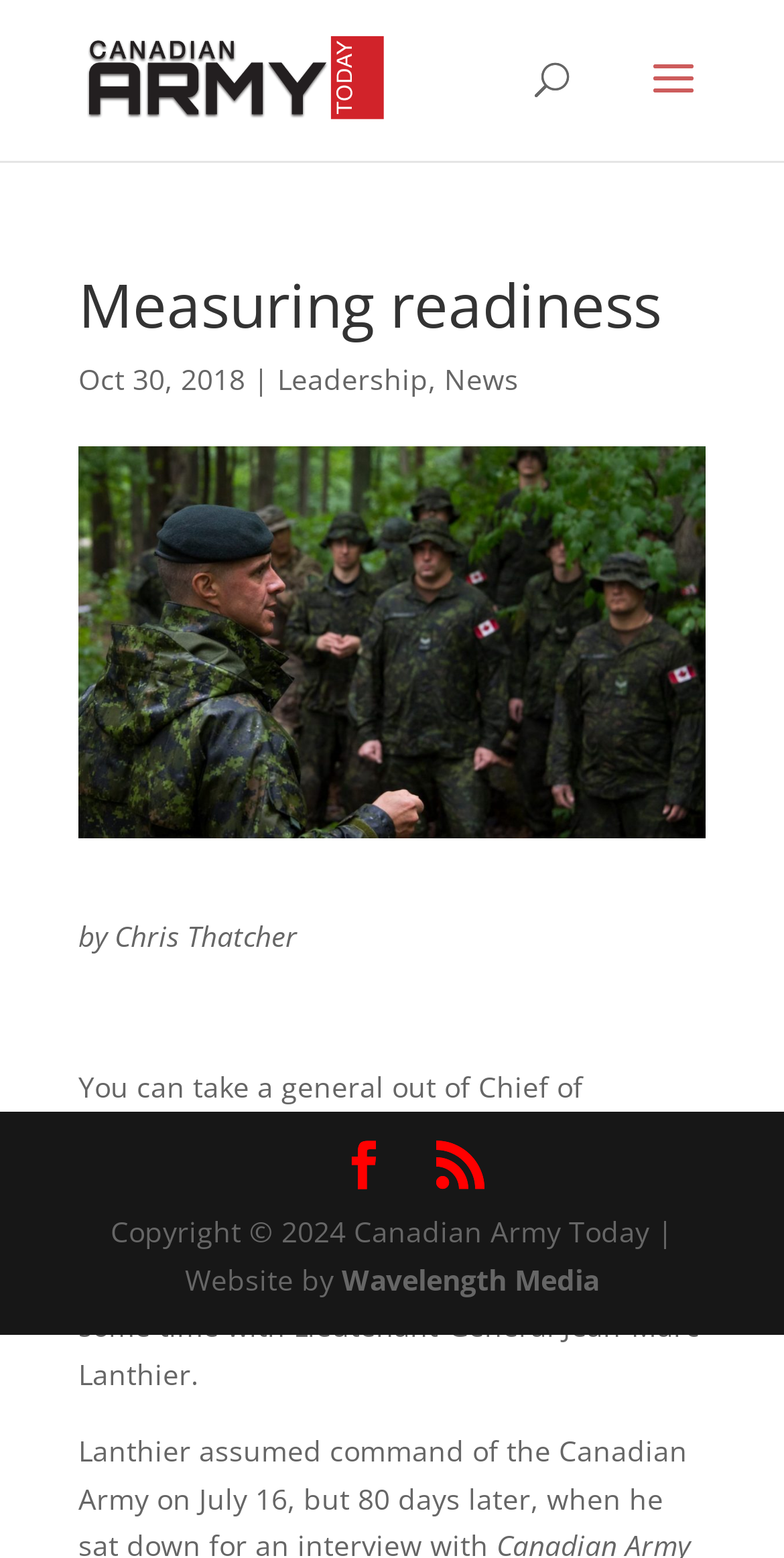Describe every aspect of the webpage comprehensively.

The webpage is about measuring readiness in the Canadian Army, with a focus on leadership and news. At the top, there is a logo of Canadian Army Today, accompanied by a link to the website. Below the logo, there is a search bar that spans across most of the page. 

The main content of the page is divided into two sections. On the left side, there is a heading that reads "Measuring readiness" followed by the date "Oct 30, 2018" and a series of links to related topics, including "Leadership" and "News". Below these links, there is a large image related to the topic of measuring readiness.

On the right side of the page, there is a block of text that appears to be an article or news story. The article is written by Chris Thatcher and begins with a quote about taking a general out of Chief of Programme. The text is followed by a series of social media links and a copyright notice at the very bottom of the page, which includes a link to the website developer, Wavelength Media.